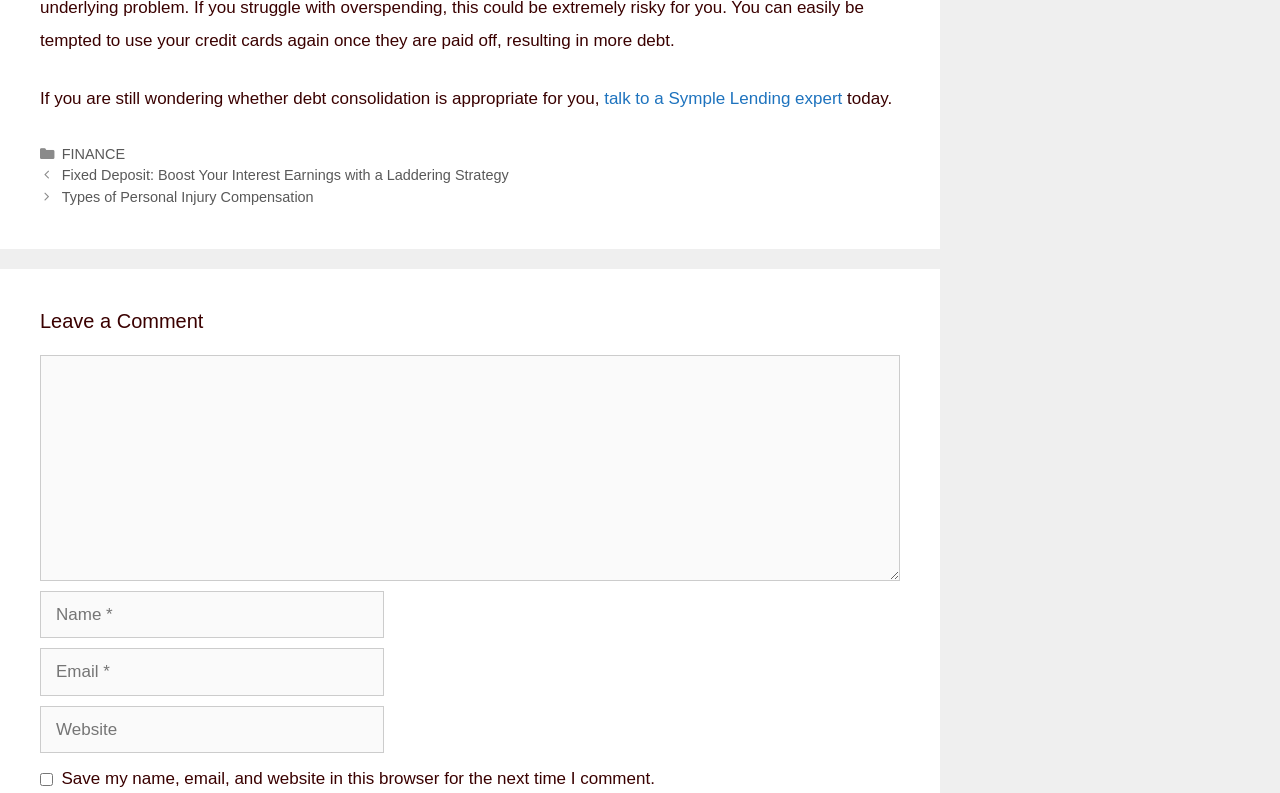Answer the question below using just one word or a short phrase: 
What is the action encouraged in the first sentence?

Talk to an expert